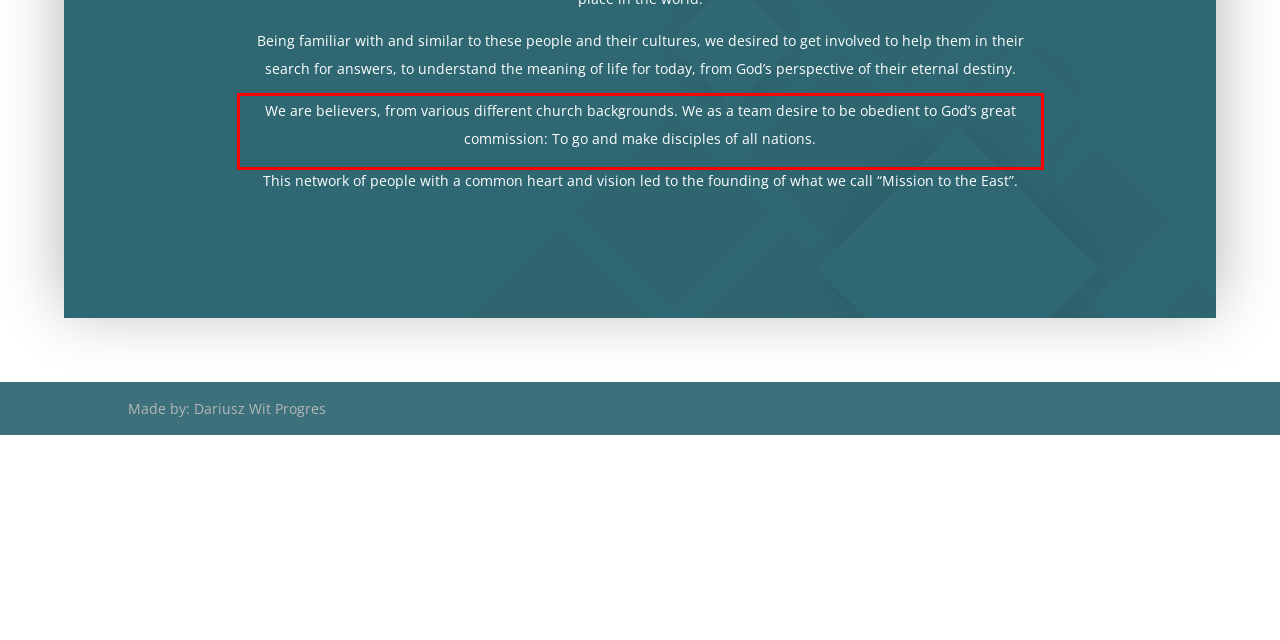Observe the screenshot of the webpage, locate the red bounding box, and extract the text content within it.

We are believers, from various different church backgrounds. We as a team desire to be obedient to God’s great commission: To go and make disciples of all nations.